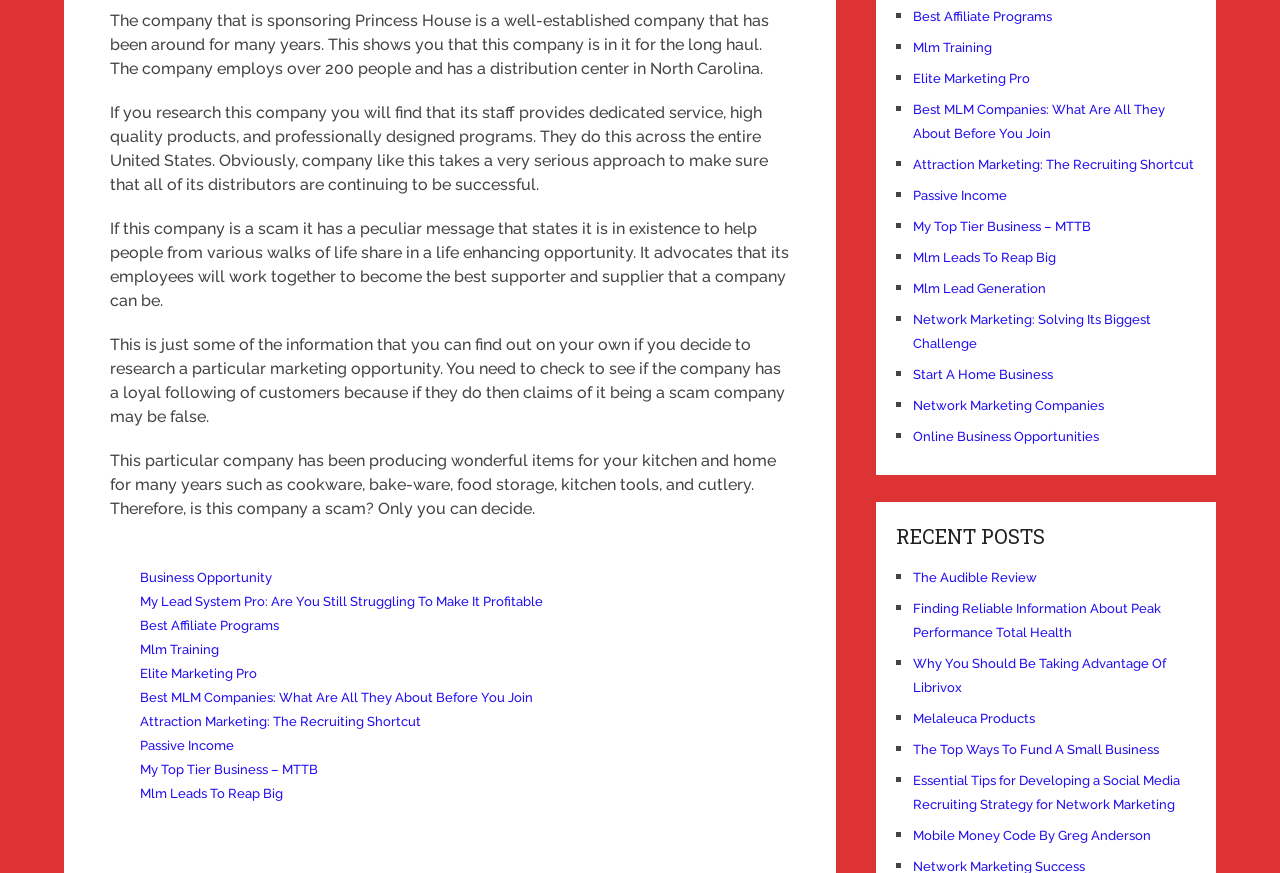Please locate the clickable area by providing the bounding box coordinates to follow this instruction: "Click on 'Start A Home Business'".

[0.713, 0.42, 0.823, 0.438]